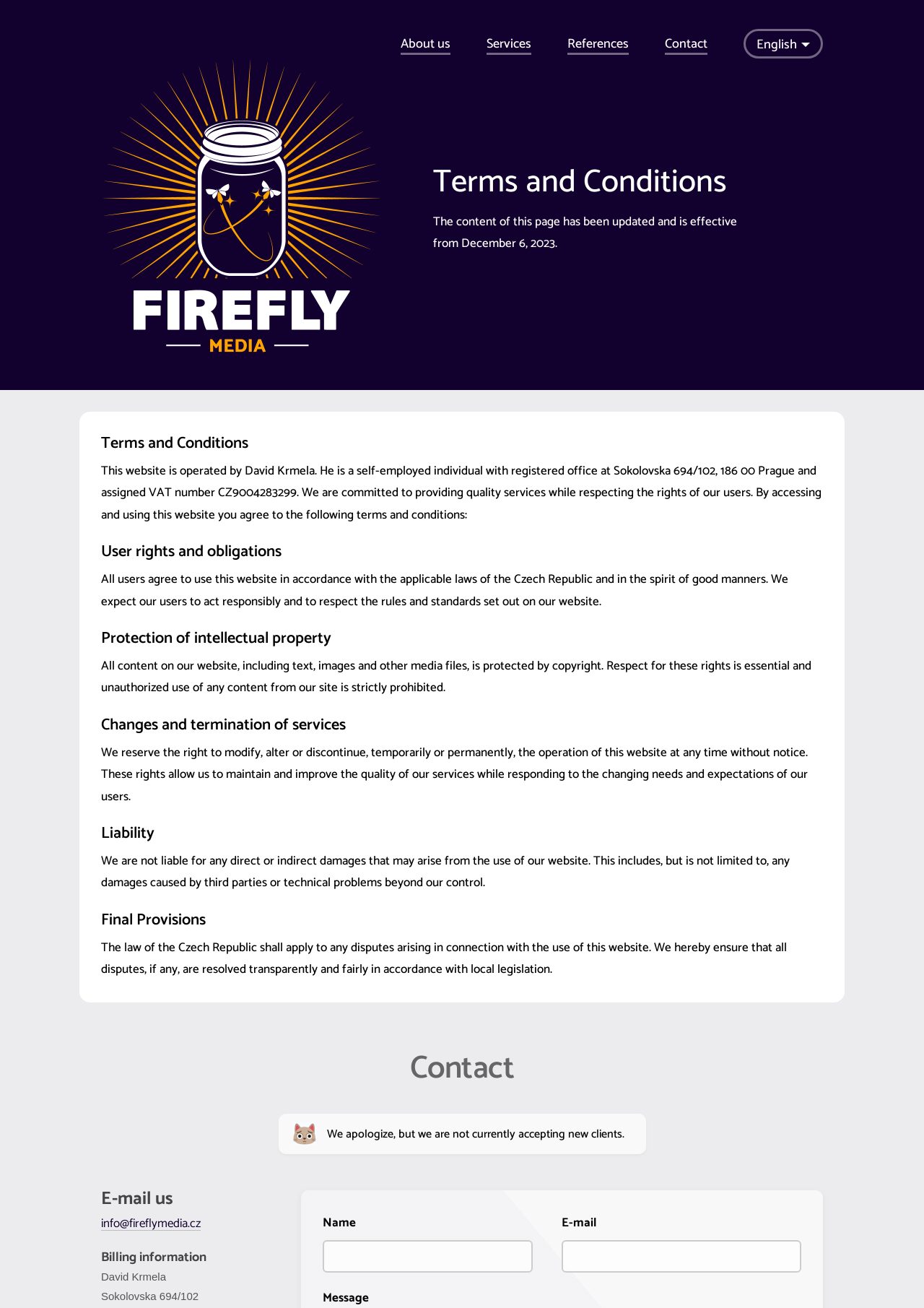Indicate the bounding box coordinates of the clickable region to achieve the following instruction: "Fill in the 'Name' textbox."

[0.349, 0.948, 0.577, 0.973]